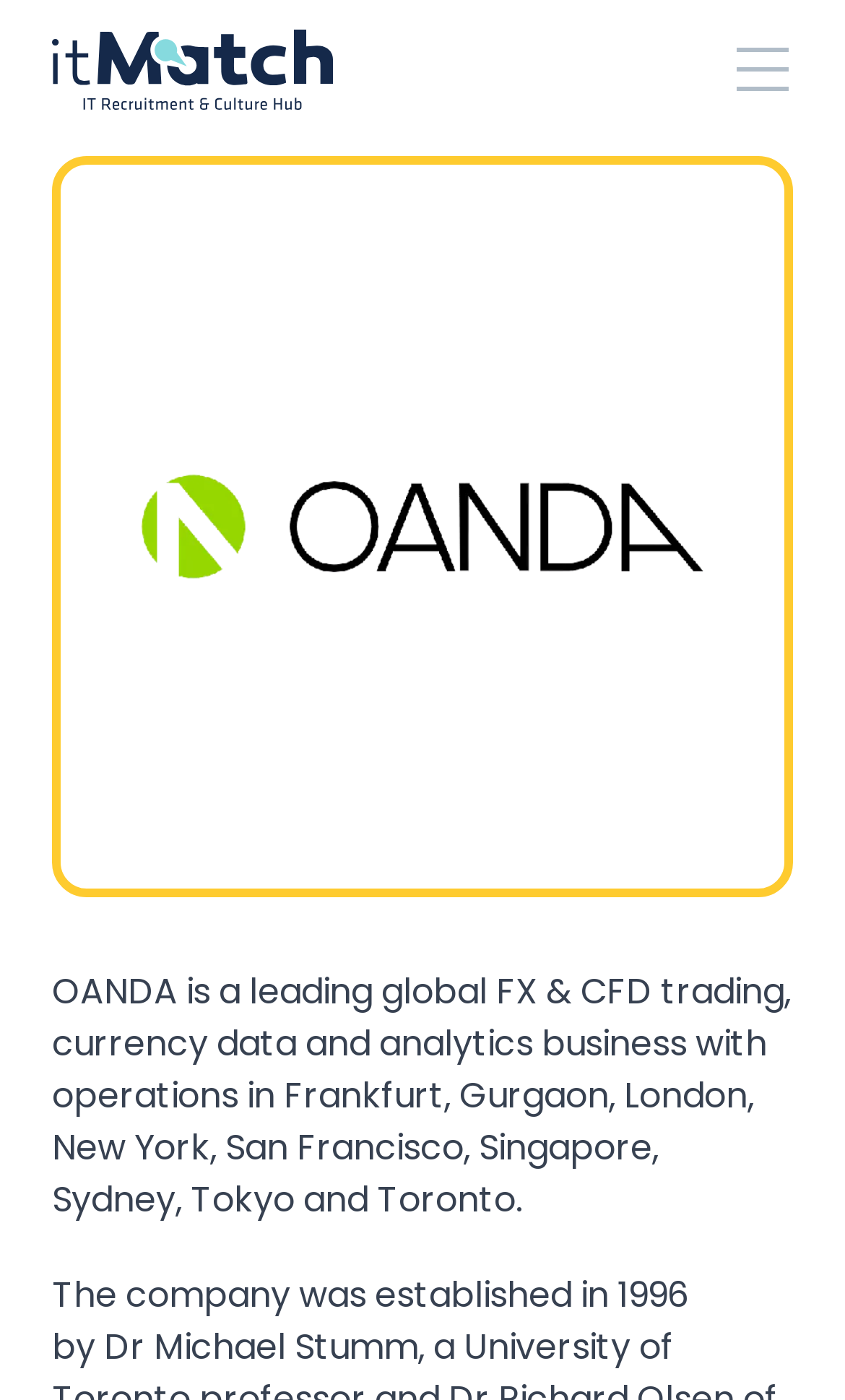Identify the bounding box coordinates for the UI element described as: "Instagram". The coordinates should be provided as four floats between 0 and 1: [left, top, right, bottom].

[0.367, 0.777, 0.408, 0.802]